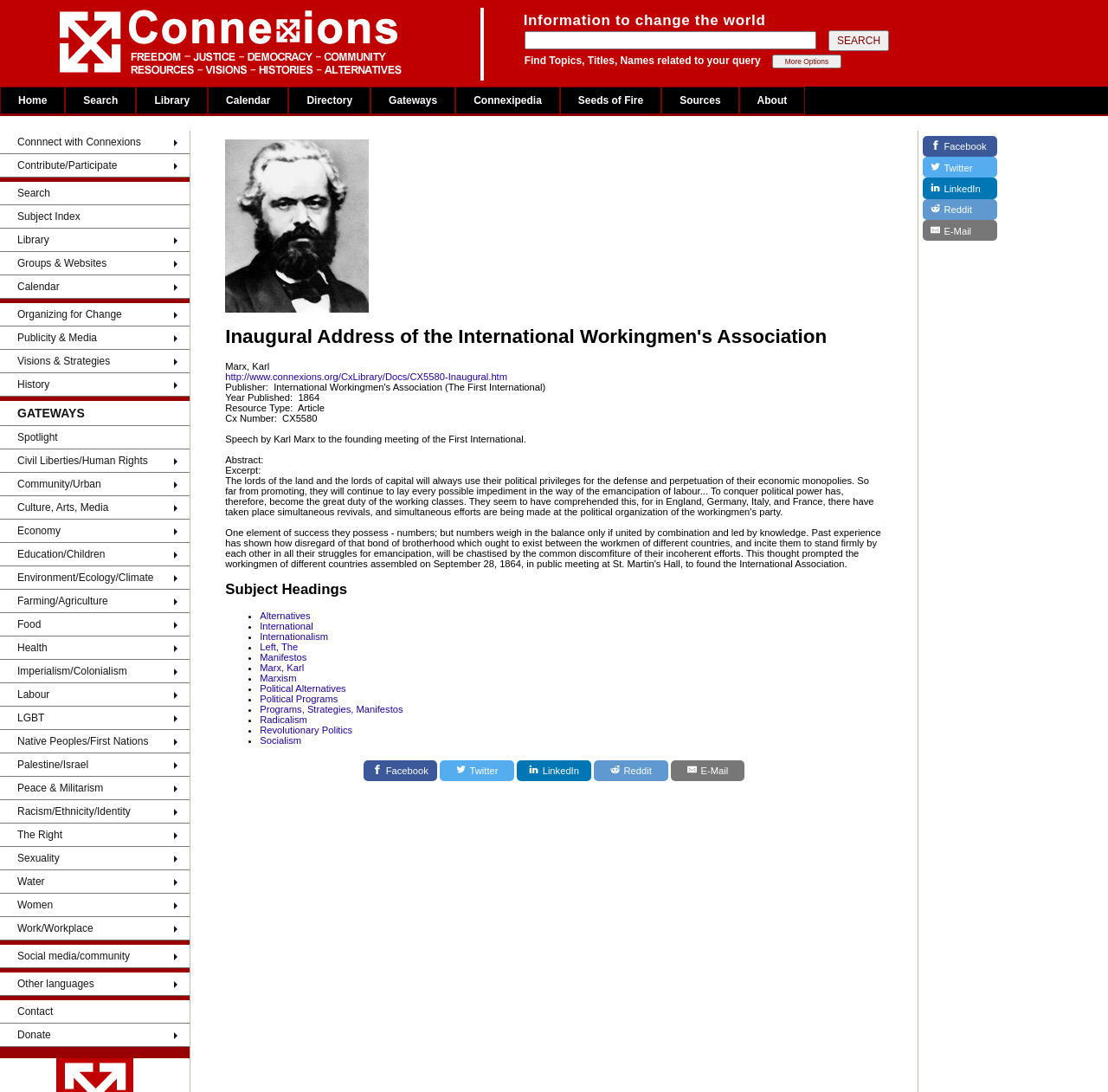Identify the bounding box coordinates for the region to click in order to carry out this instruction: "View the calendar". Provide the coordinates using four float numbers between 0 and 1, formatted as [left, top, right, bottom].

[0.188, 0.079, 0.26, 0.105]